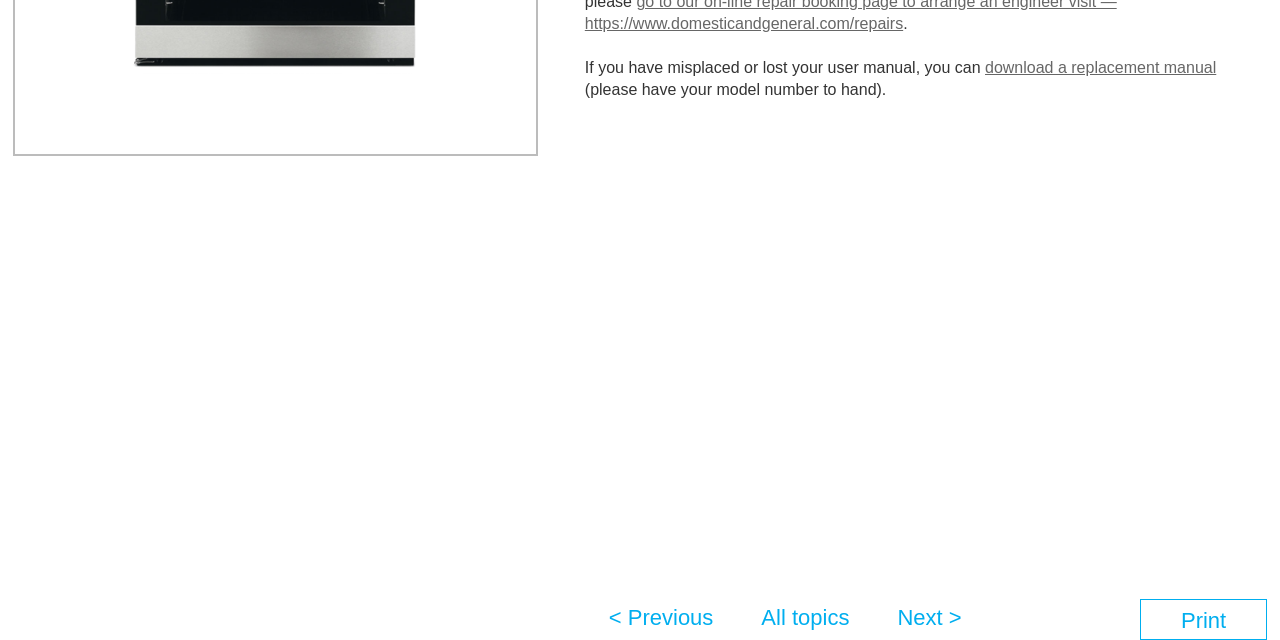Find the bounding box coordinates for the HTML element described as: "download a replacement manual". The coordinates should consist of four float values between 0 and 1, i.e., [left, top, right, bottom].

[0.77, 0.092, 0.95, 0.119]